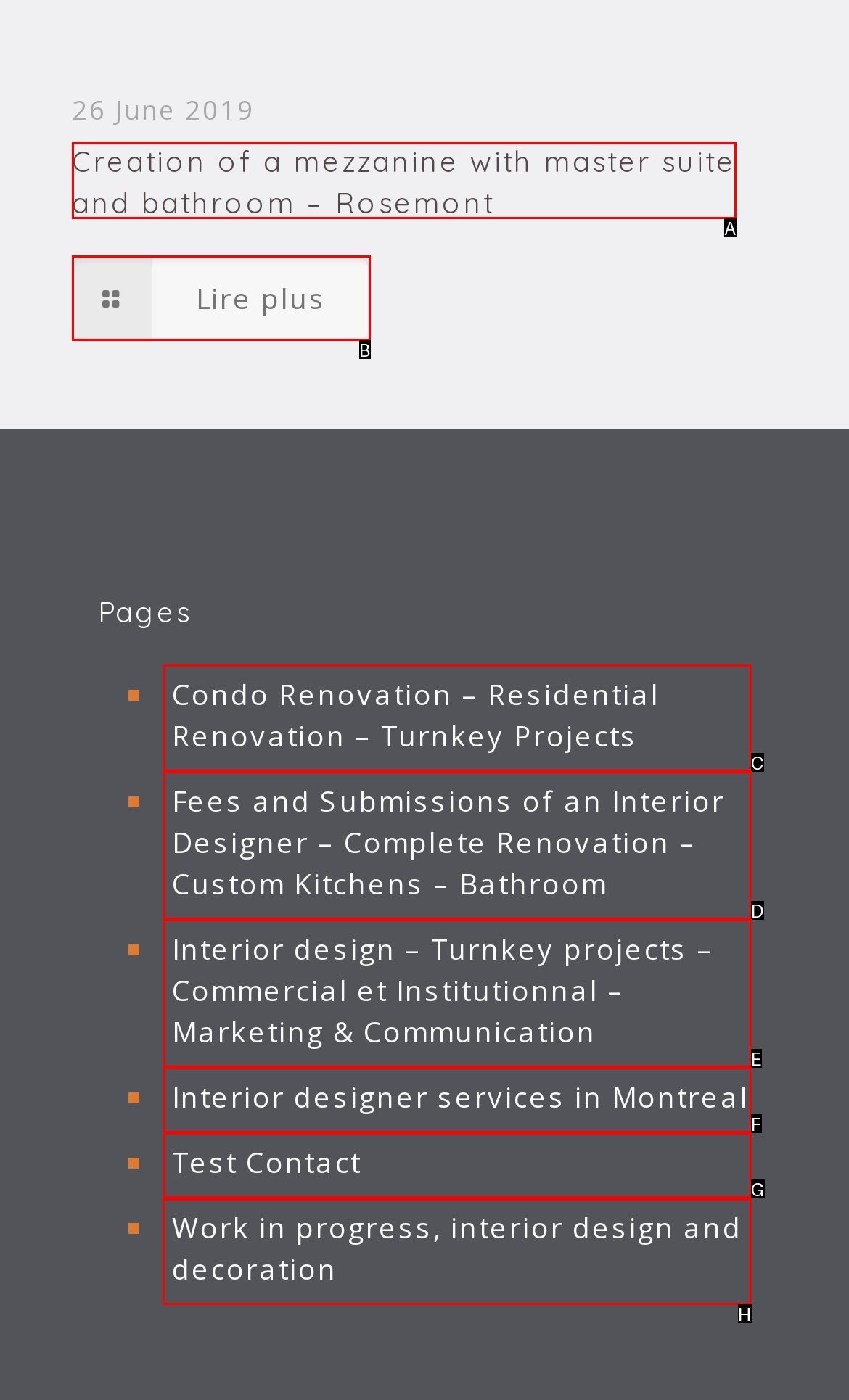Find the option you need to click to complete the following instruction: Go to the Home page
Answer with the corresponding letter from the choices given directly.

None